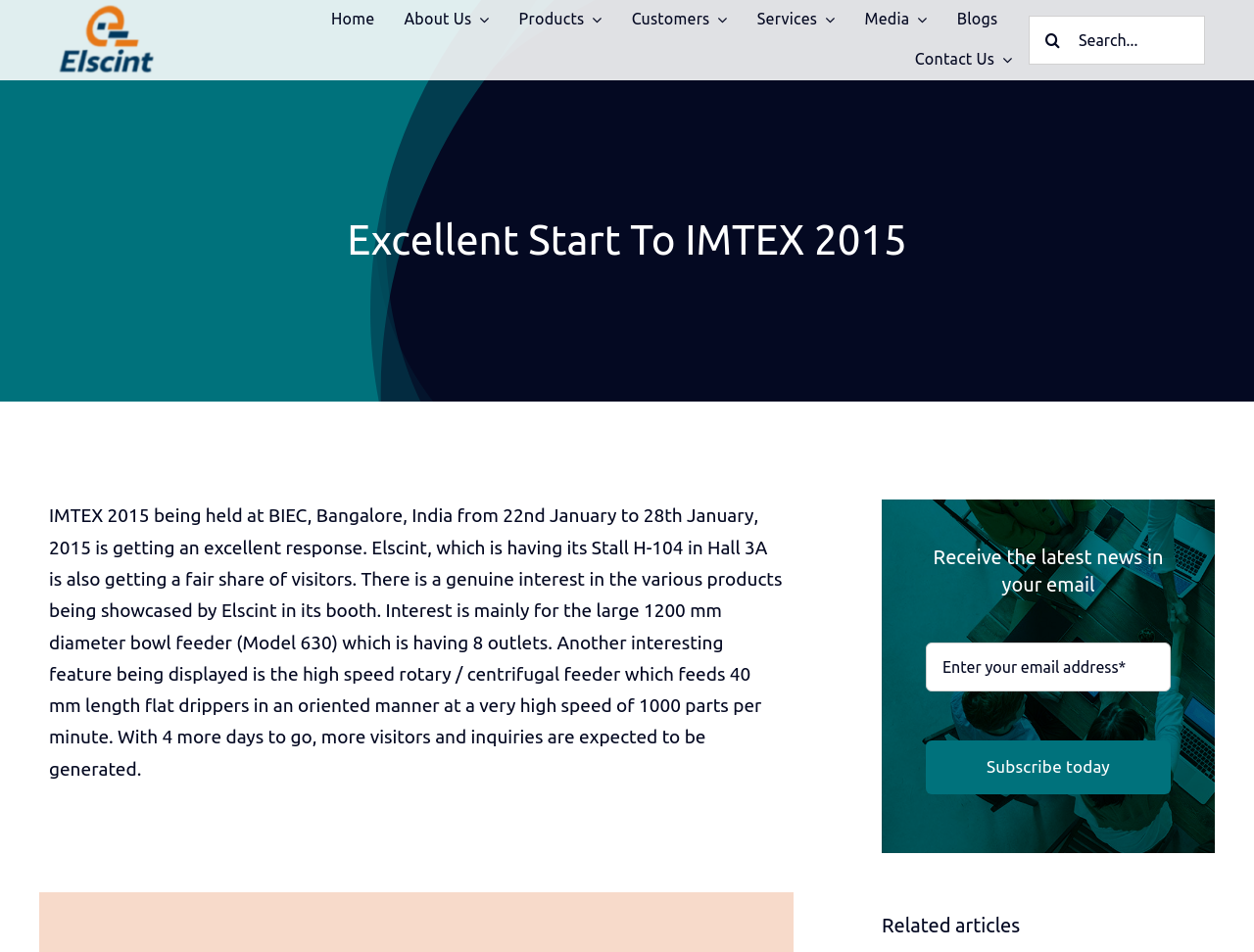Determine the bounding box coordinates of the clickable region to follow the instruction: "go to previous post".

None